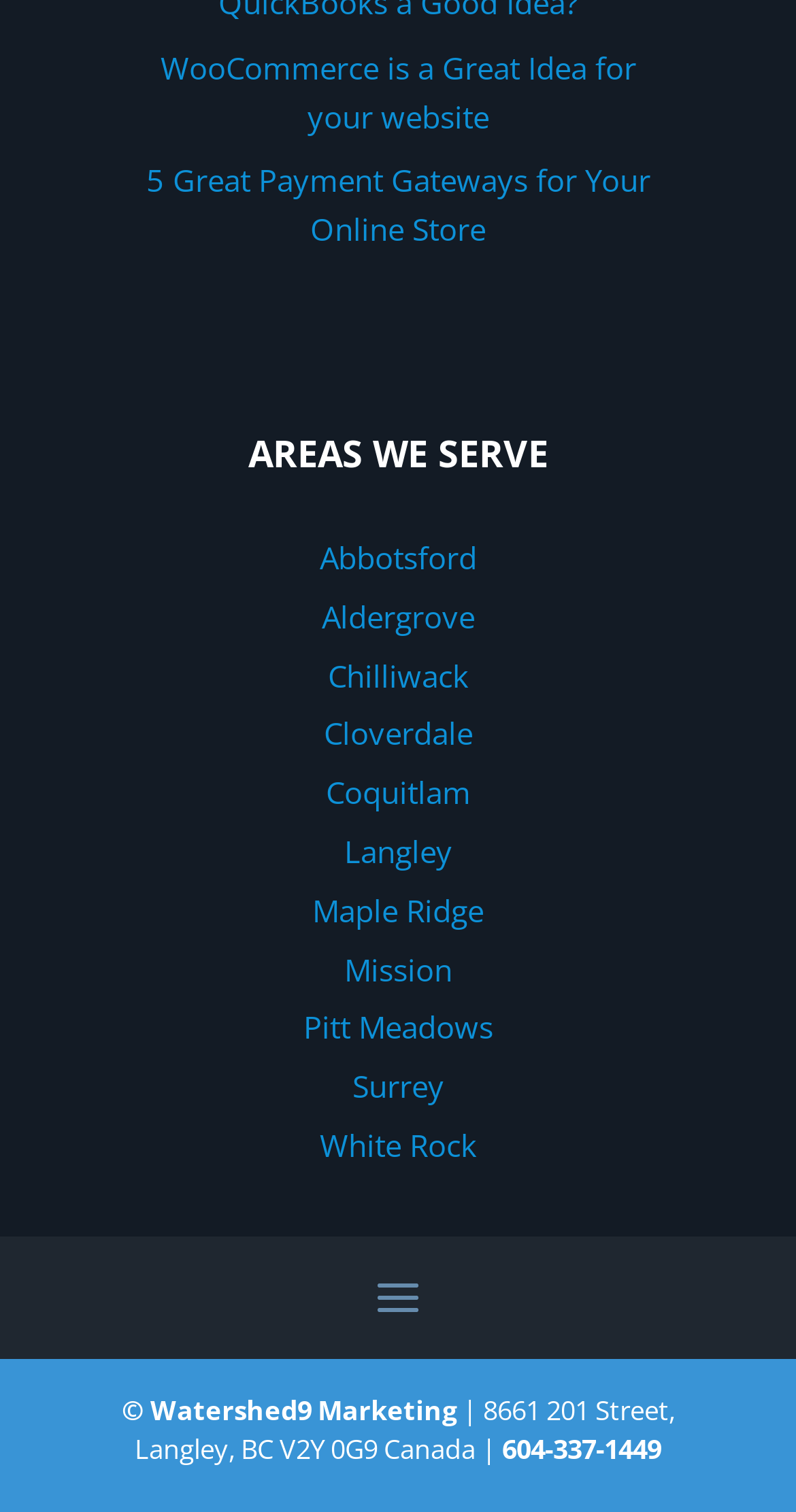Please identify the bounding box coordinates of the clickable element to fulfill the following instruction: "View areas we serve". The coordinates should be four float numbers between 0 and 1, i.e., [left, top, right, bottom].

[0.16, 0.26, 0.84, 0.329]